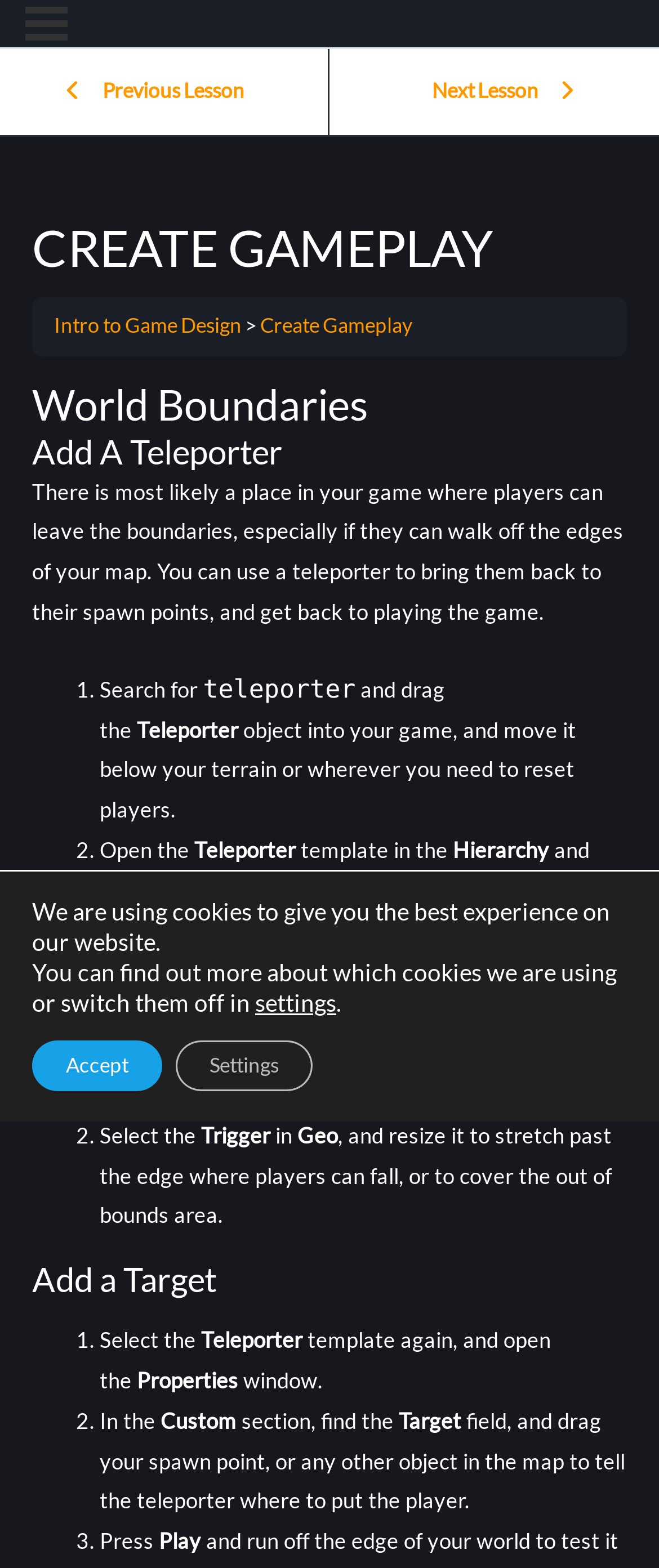Please provide a short answer using a single word or phrase for the question:
Where should the Trigger be resized to?

Past the edge where players can fall